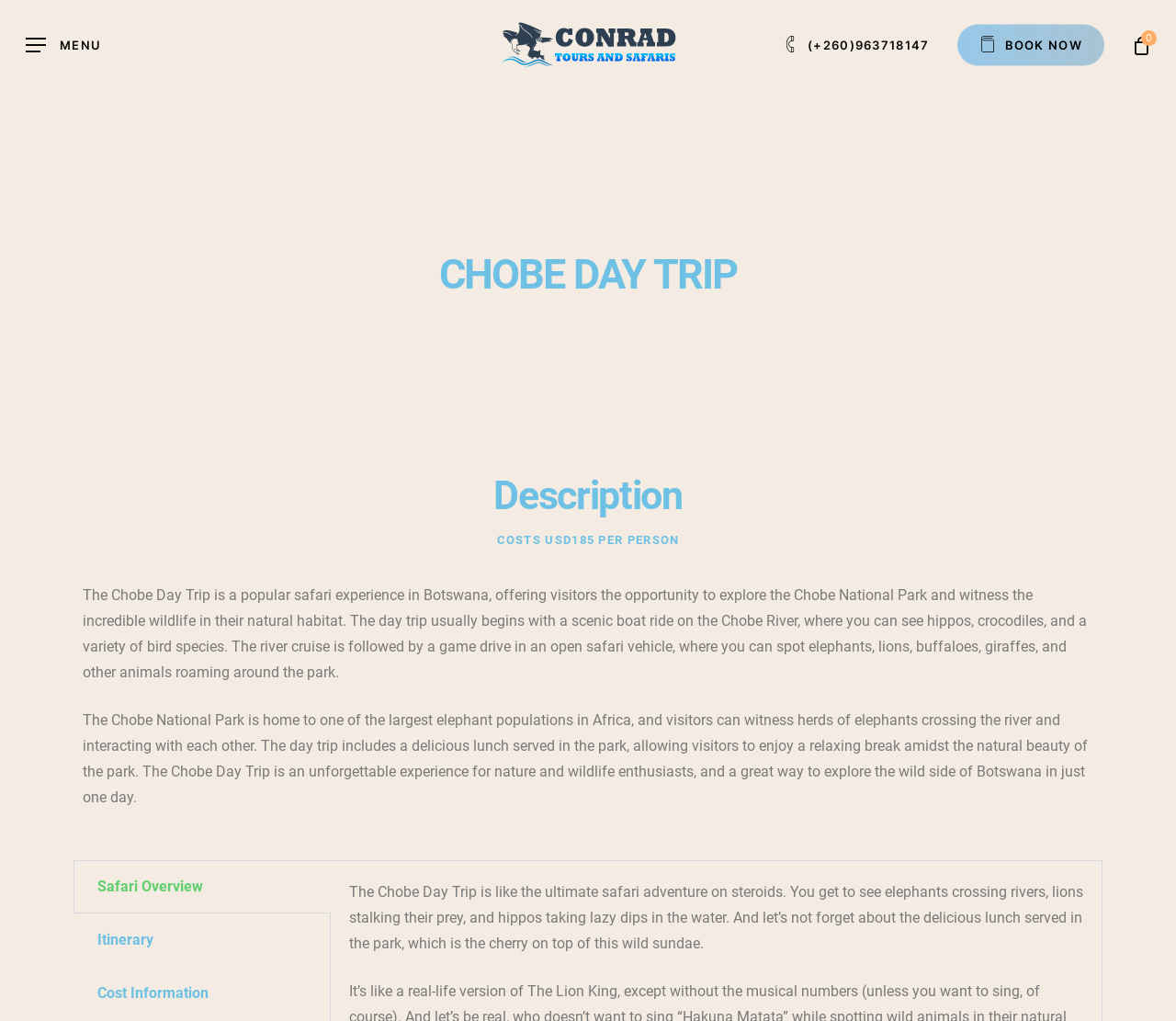Respond with a single word or phrase to the following question:
What is the main activity in the Chobe Day Trip?

Safari experience